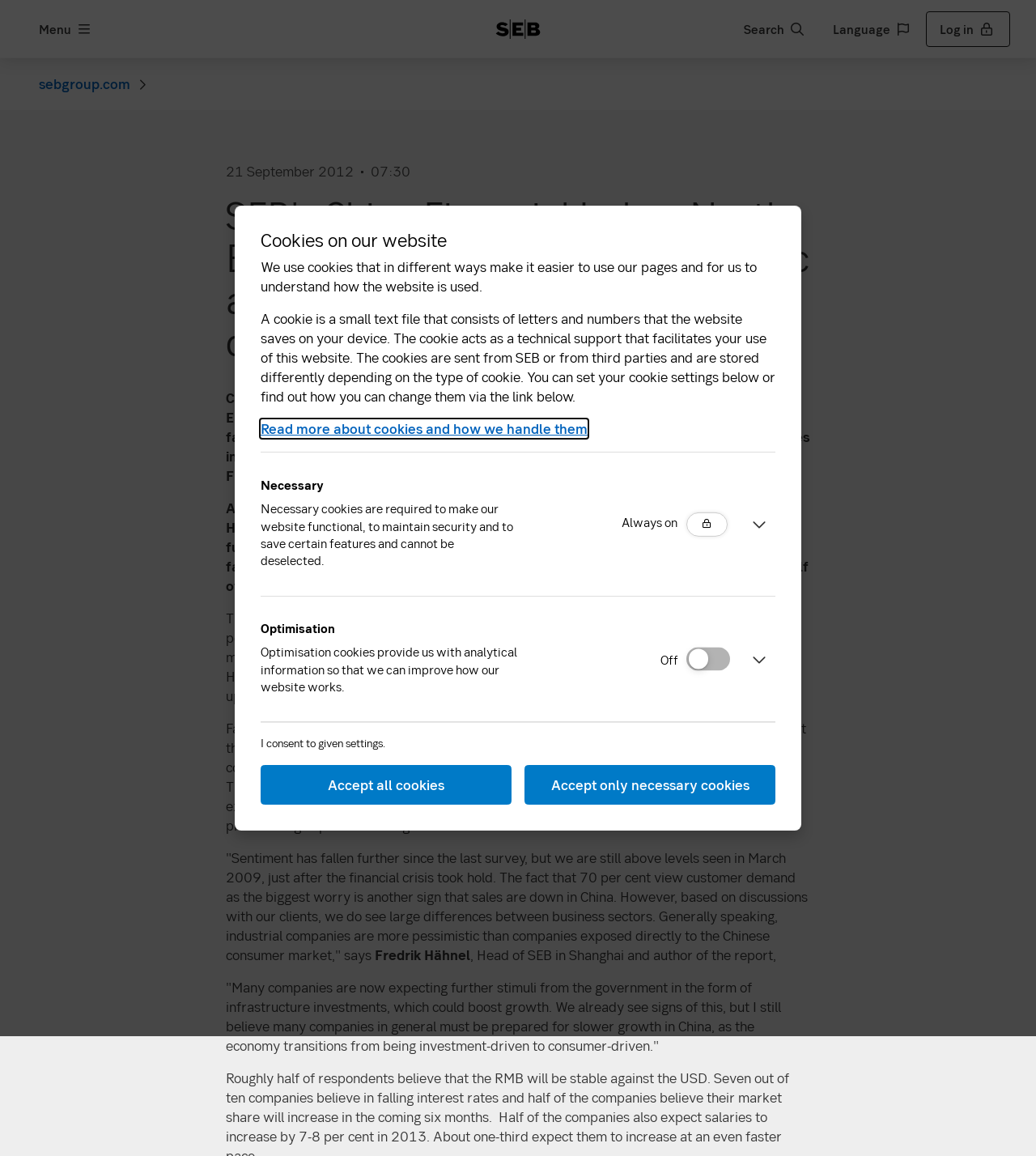Given the element description "sebgroup.com", identify the bounding box of the corresponding UI element.

[0.038, 0.064, 0.126, 0.081]